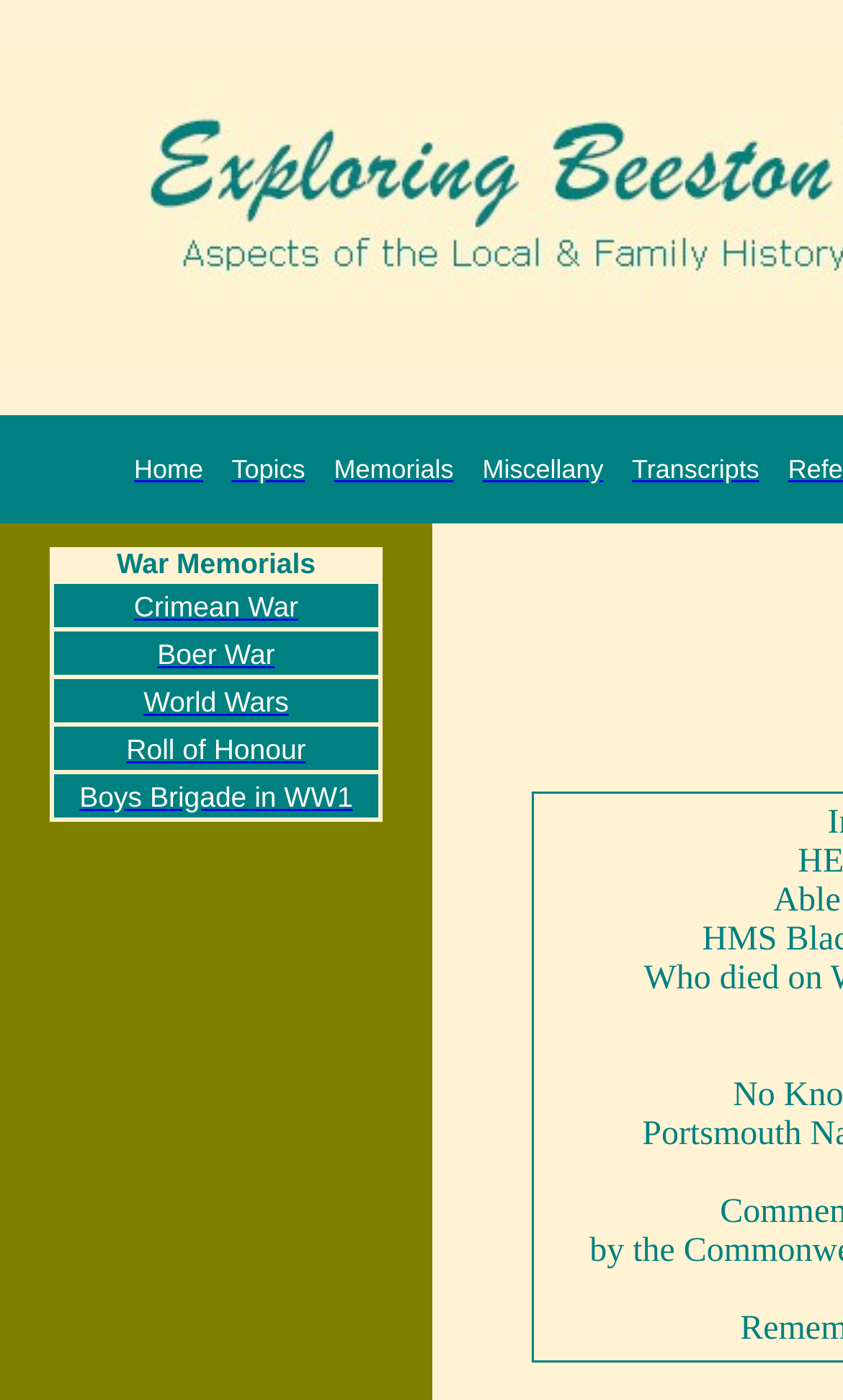What is the topic below 'Crimean War'? Based on the screenshot, please respond with a single word or phrase.

Boer War